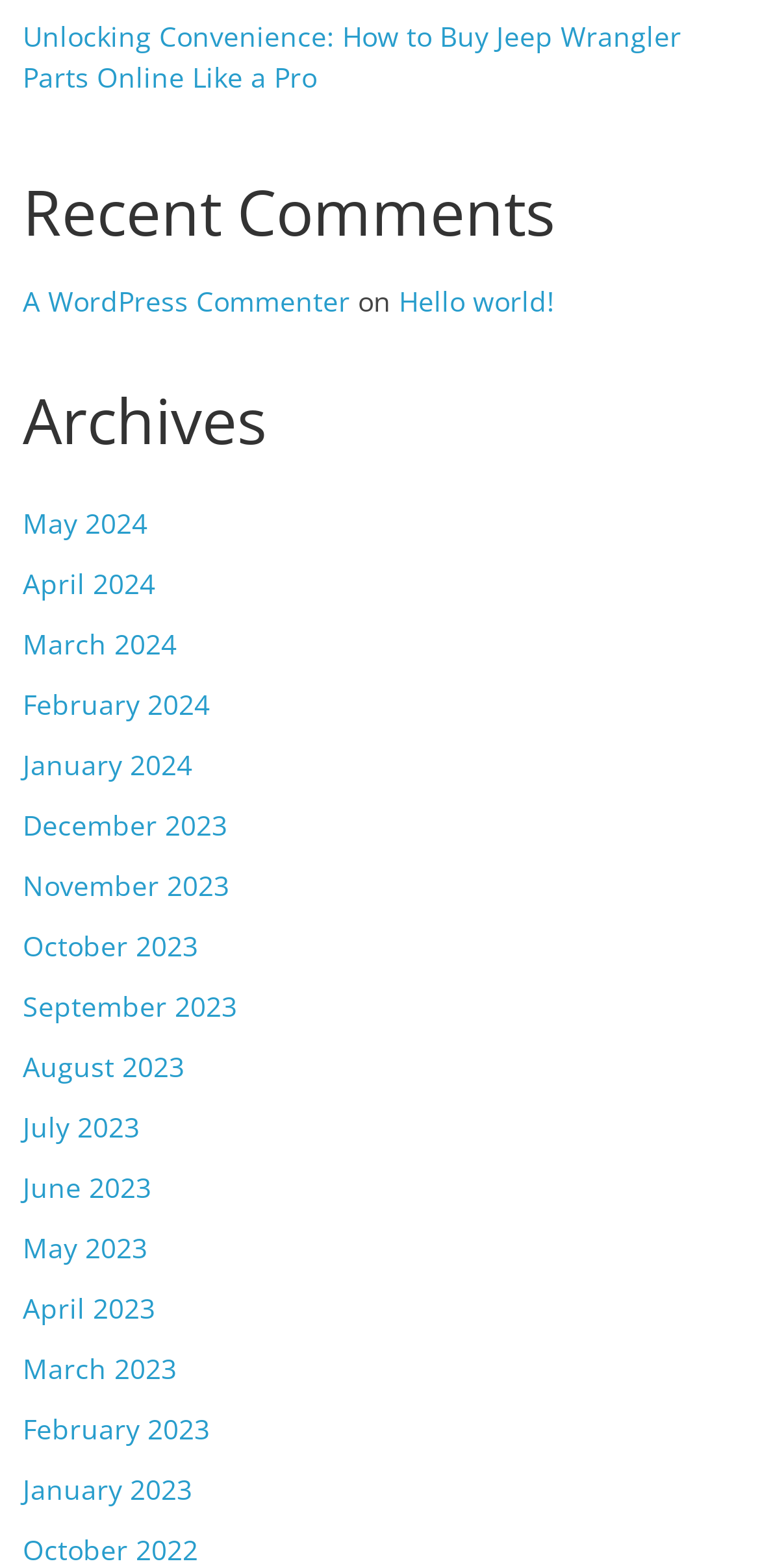What is the topic of the first article?
Carefully analyze the image and provide a thorough answer to the question.

The first article on the webpage has a link with the text 'Unlocking Convenience: How to Buy Jeep Wrangler Parts Online Like a Pro', which suggests that the topic of the article is related to Jeep Wrangler parts.